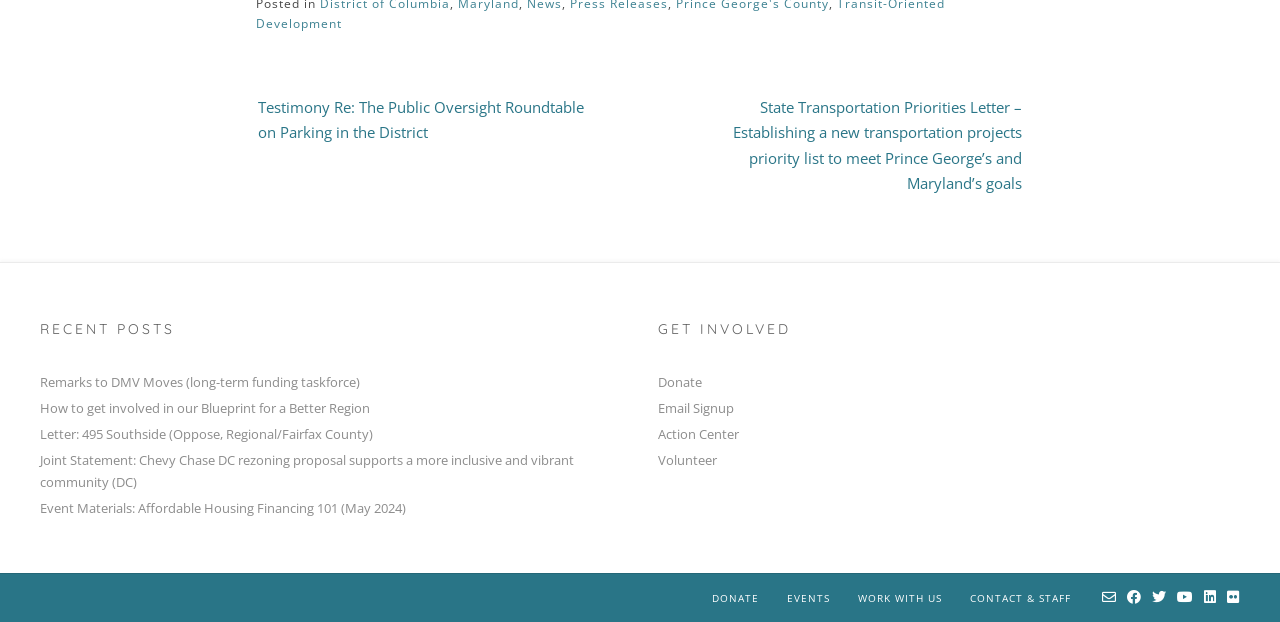Using the element description: "Contact & Staff", determine the bounding box coordinates. The coordinates should be in the format [left, top, right, bottom], with values between 0 and 1.

[0.758, 0.951, 0.837, 0.973]